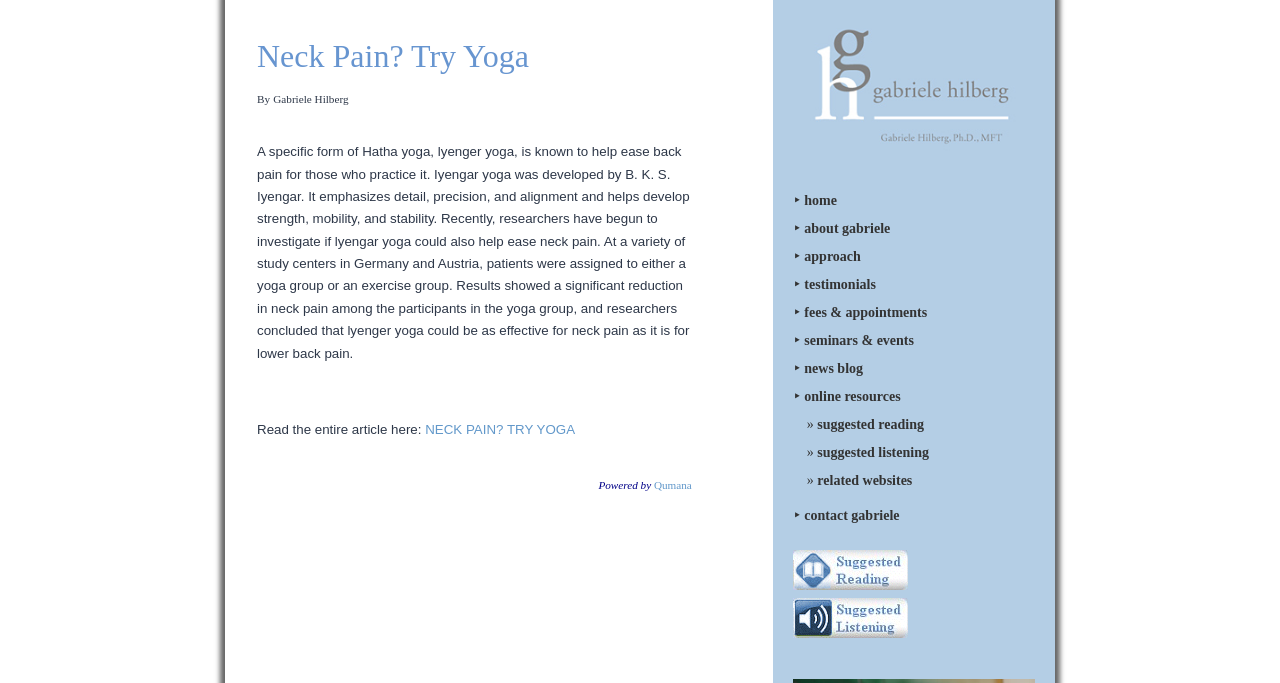Provide a single word or phrase answer to the question: 
What is the purpose of the 'Read the entire article here' link?

To read the full article